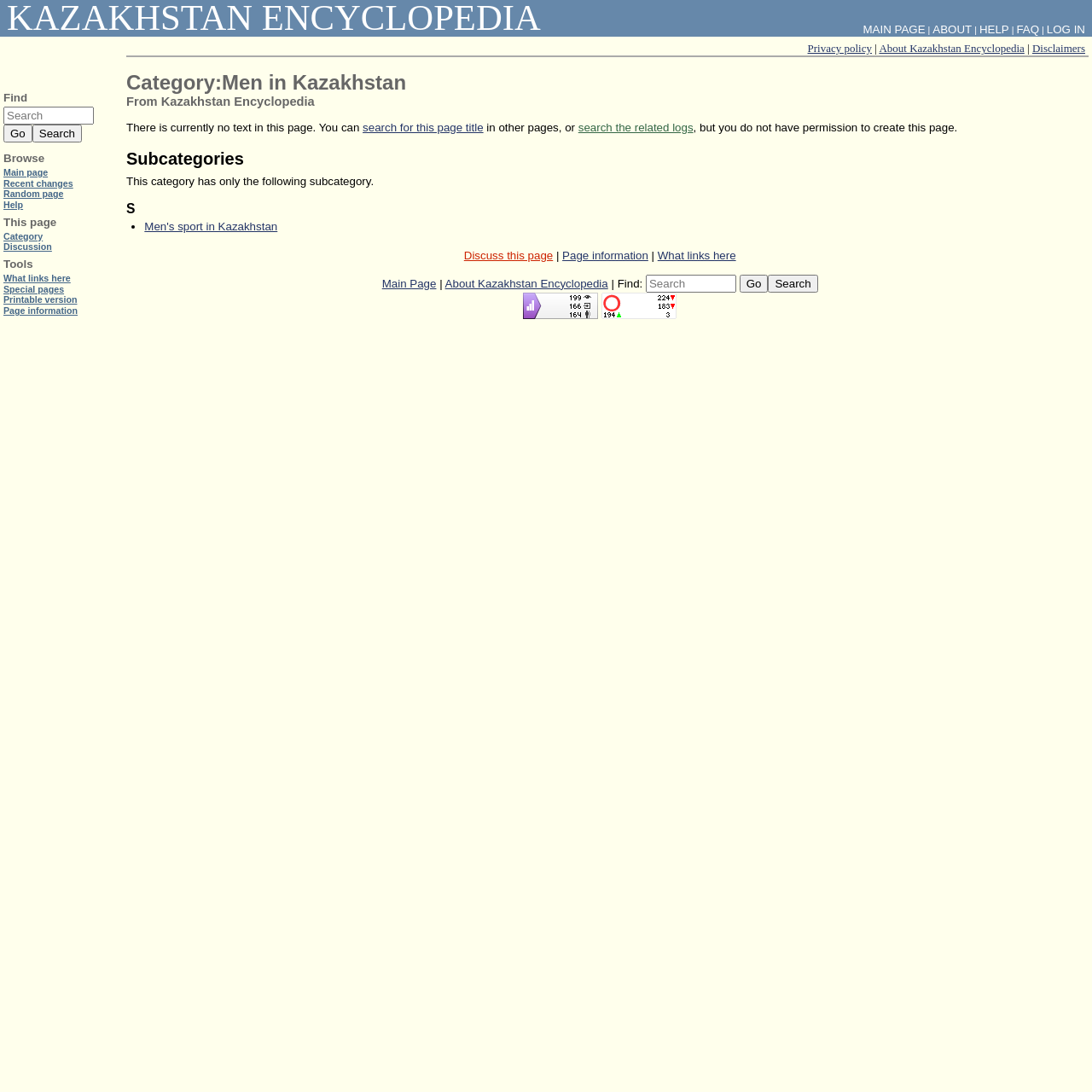What is the name of the subcategory listed?
Provide a detailed answer to the question using information from the image.

The name of the subcategory can be determined by looking at the section 'Subcategories' which lists one subcategory, 'Men's sport in Kazakhstan', indicating that this is the name of the subcategory.